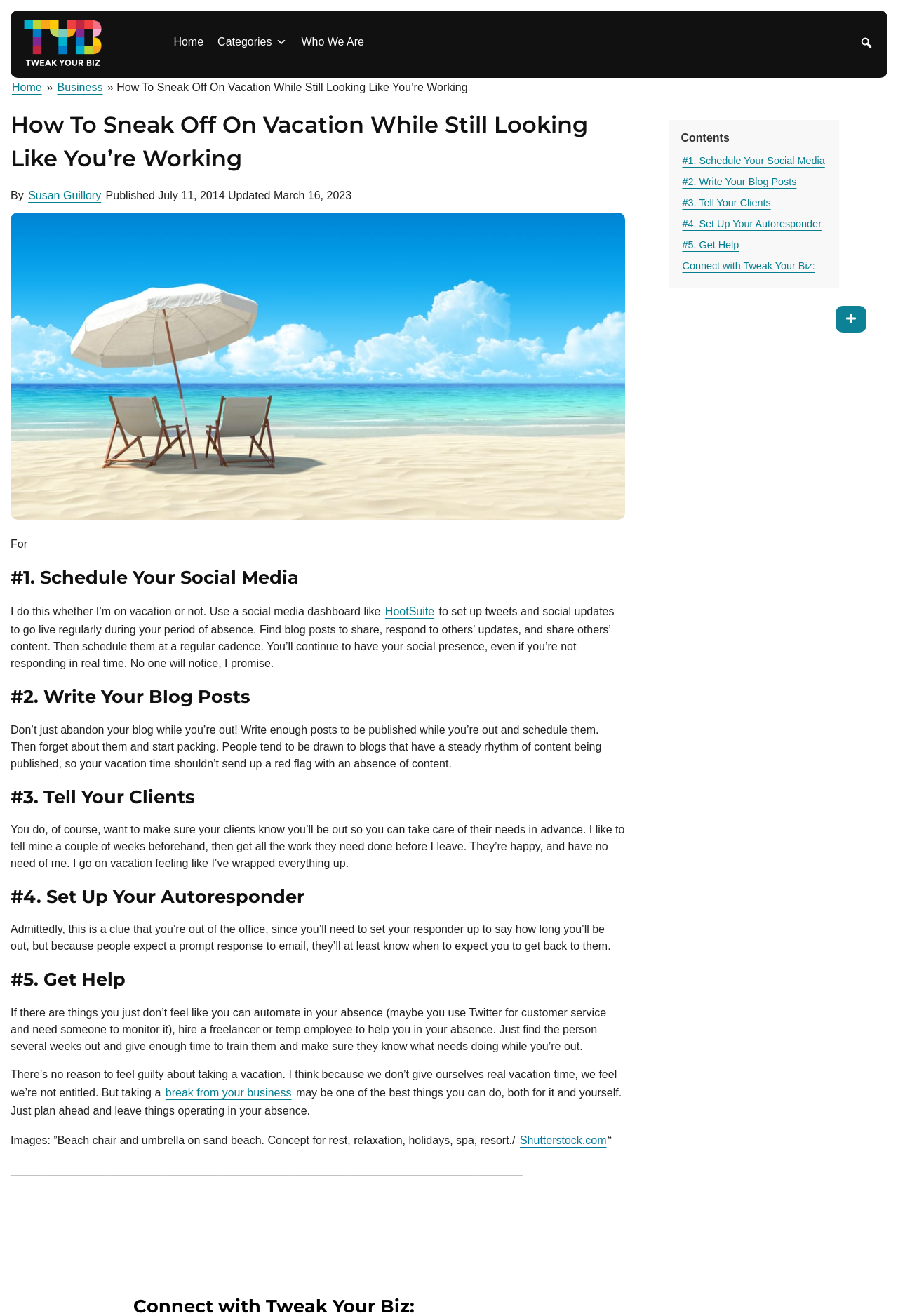Identify the bounding box coordinates of the area that should be clicked in order to complete the given instruction: "Click on the link to write for Tweak Your Biz". The bounding box coordinates should be four float numbers between 0 and 1, i.e., [left, top, right, bottom].

[0.11, 0.956, 0.256, 0.971]